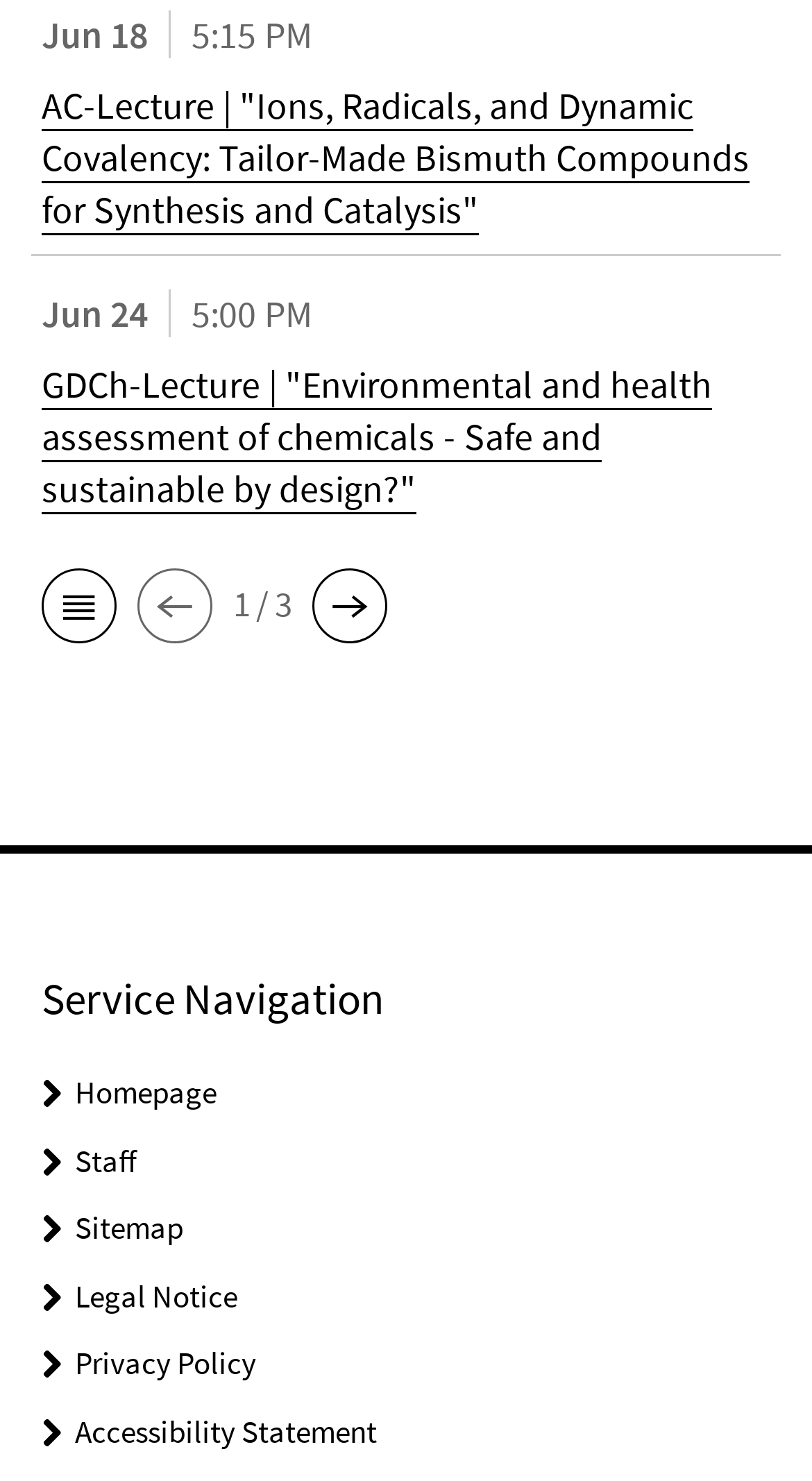How many pages are there in total?
Using the image as a reference, answer the question with a short word or phrase.

3